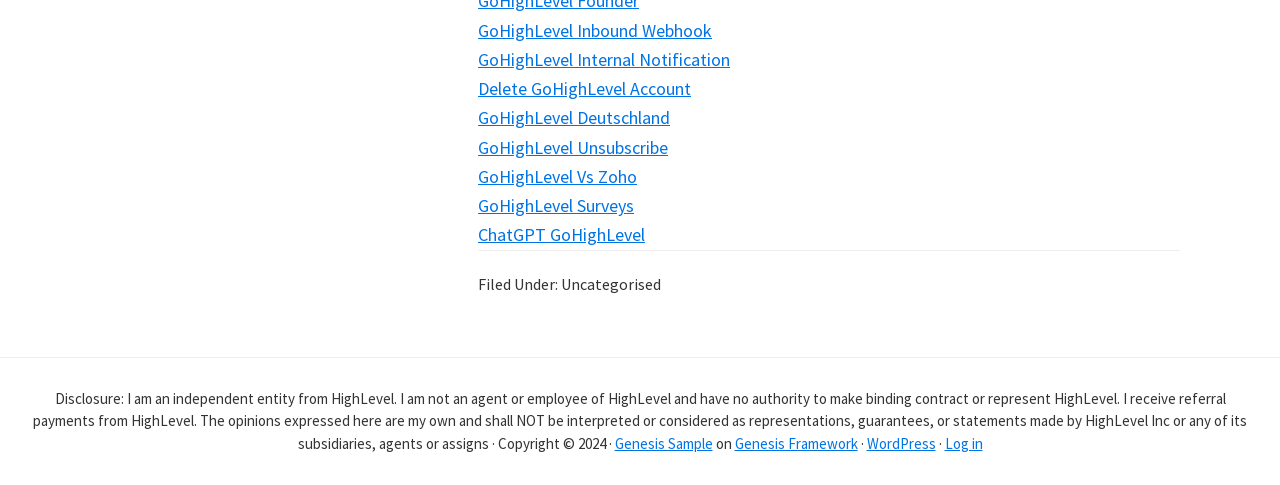Locate the bounding box coordinates of the clickable part needed for the task: "Explore GoHighLevel Deutschland".

[0.373, 0.219, 0.523, 0.267]